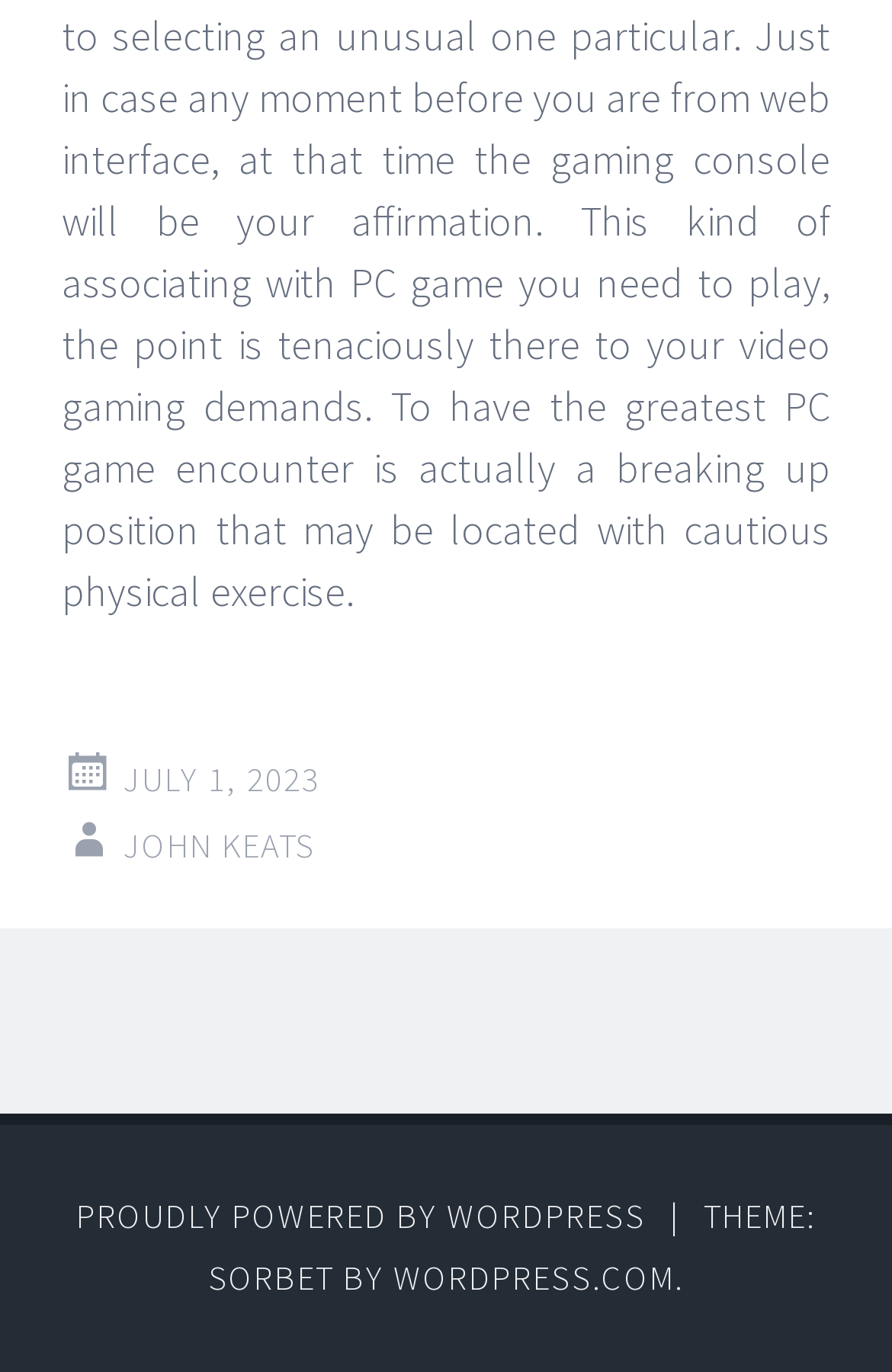What platform powers this website?
Based on the image, answer the question with a single word or brief phrase.

WORDPRESS